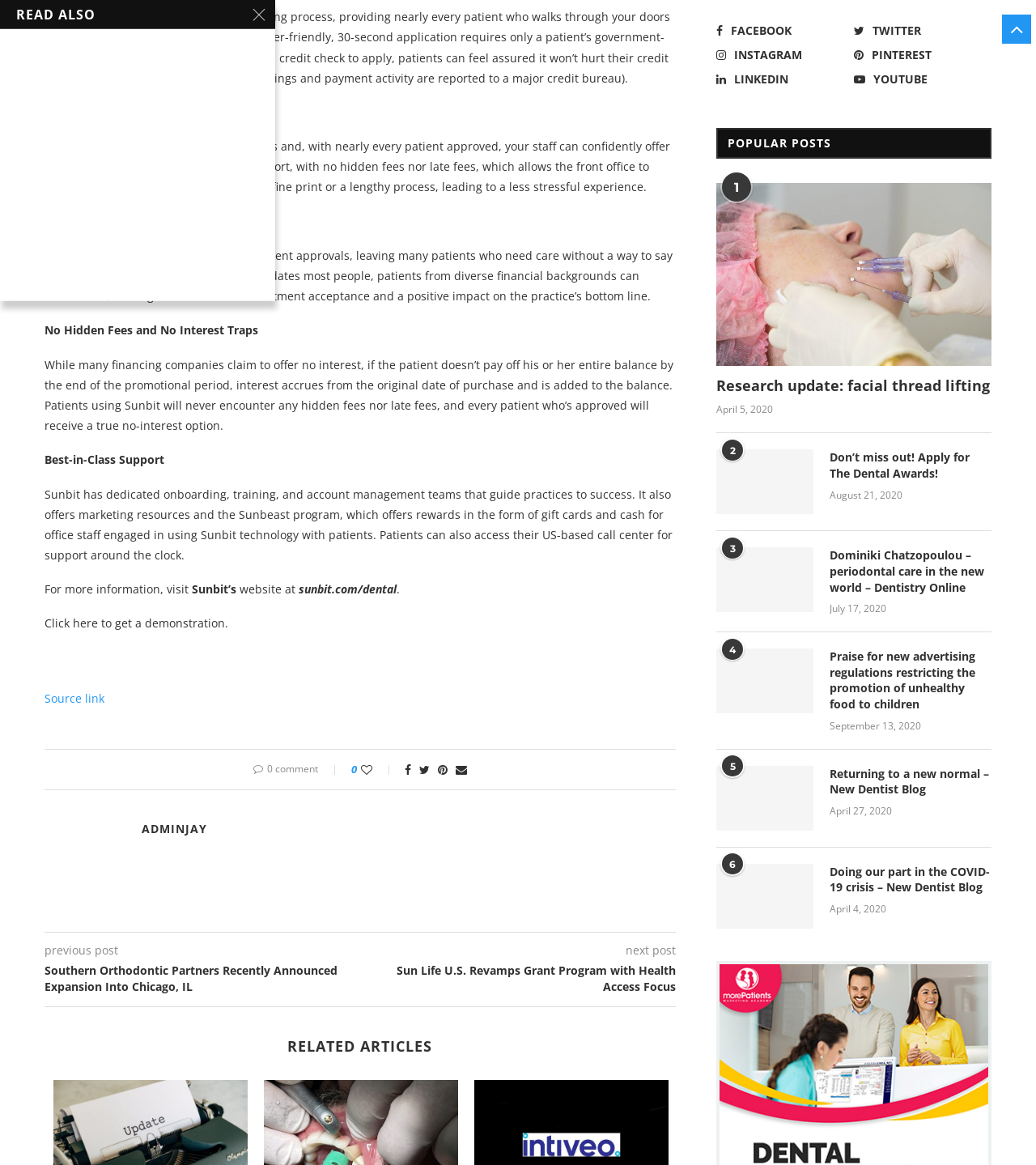Answer the question using only one word or a concise phrase: What type of support does Sunbit offer?

Dedicated onboarding, training, and account management teams